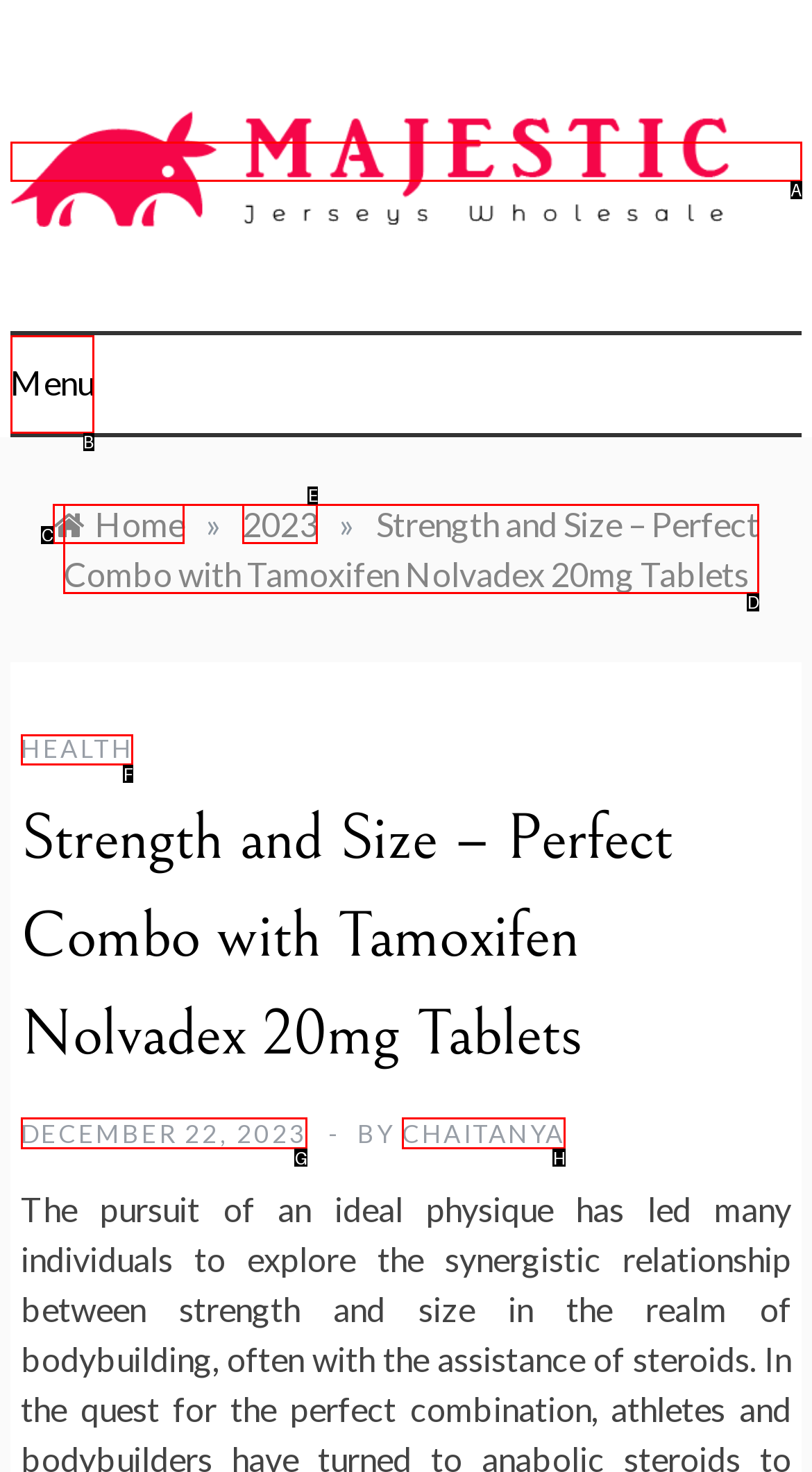Which HTML element should be clicked to complete the task: Click on the HEALTH link? Answer with the letter of the corresponding option.

F